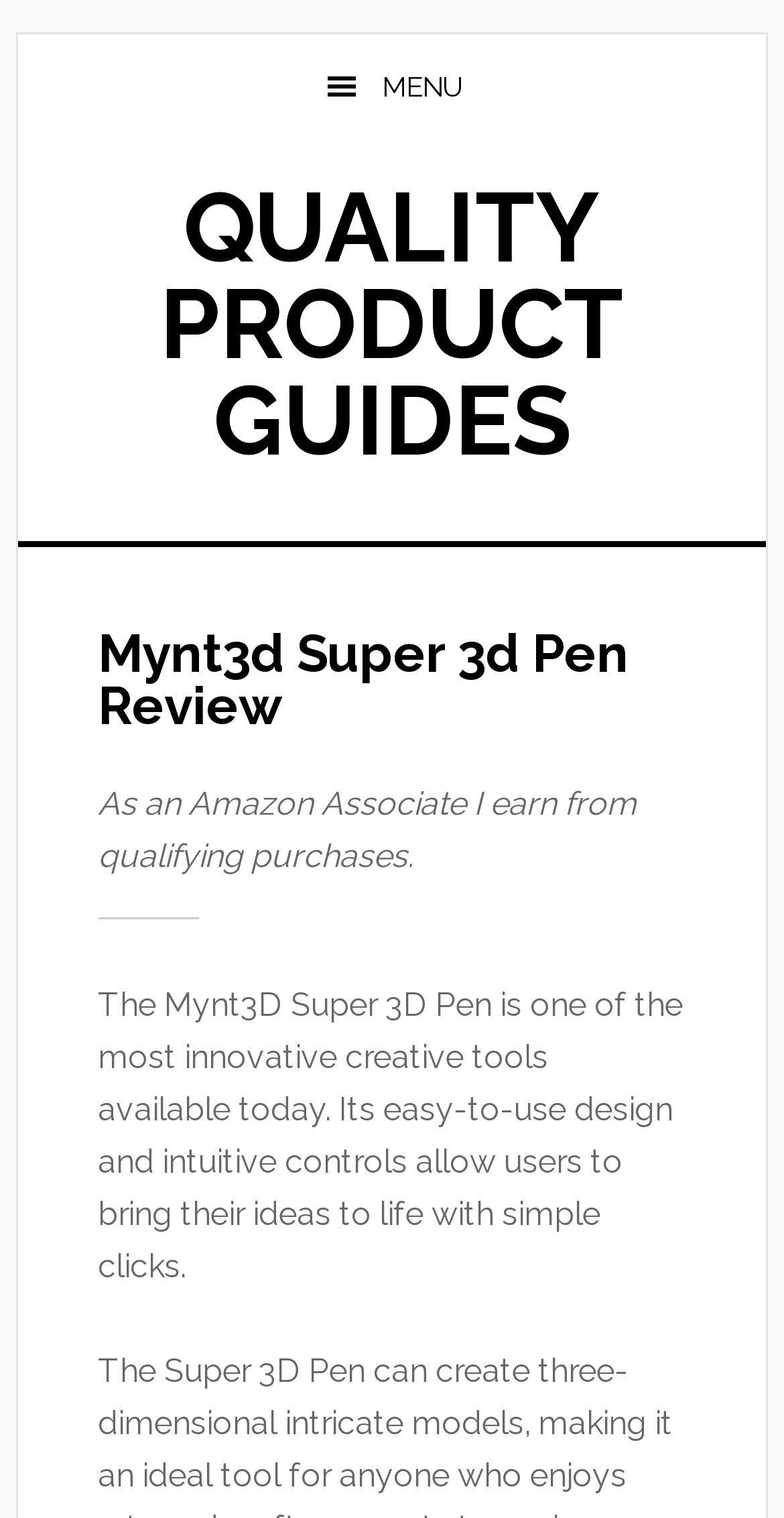What is the name of the product being reviewed?
Look at the image and respond to the question as thoroughly as possible.

The name of the product being reviewed can be found in the header of the webpage, which is 'Mynt3D Super 3D Pen Review'. This suggests that the webpage is a review of the Mynt3D Super 3D Pen product.